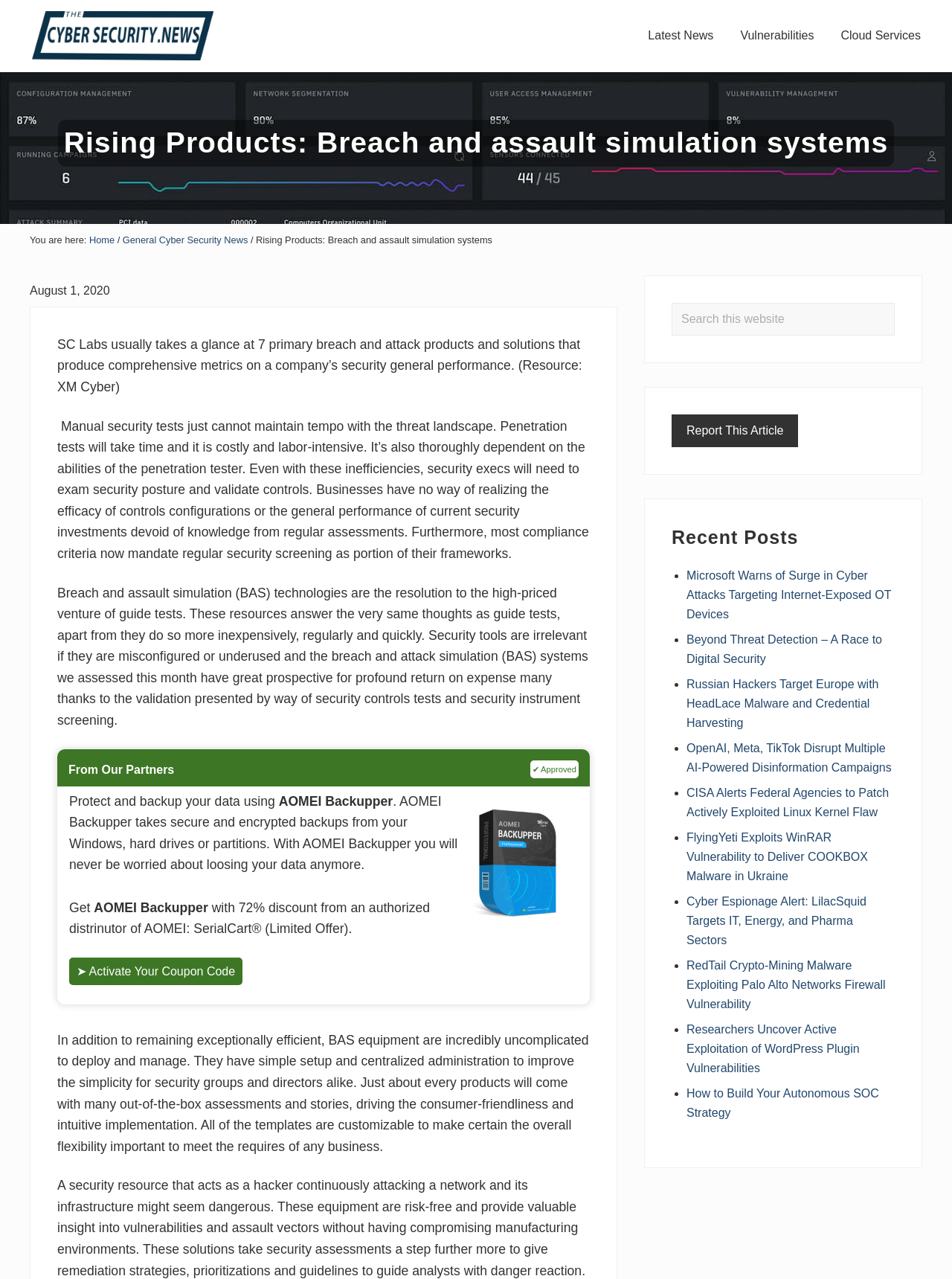With reference to the image, please provide a detailed answer to the following question: What is the purpose of breach and assault simulation systems?

According to the webpage, breach and assault simulation systems are designed to produce comprehensive metrics on a company's security performance, which is necessary for security executives to examine security posture and validate controls.